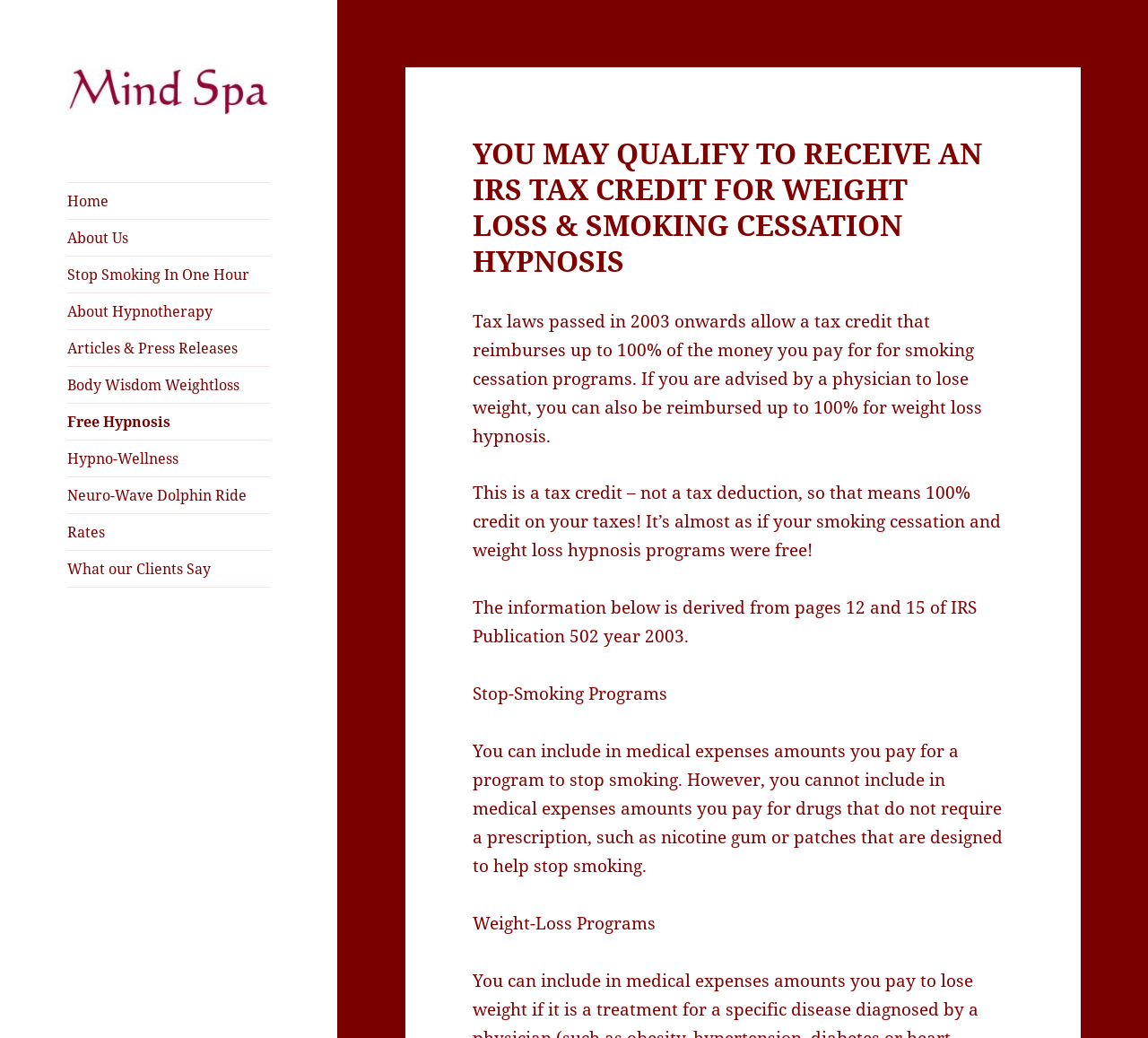Extract the bounding box of the UI element described as: "Free Hypnosis".

[0.059, 0.389, 0.235, 0.424]